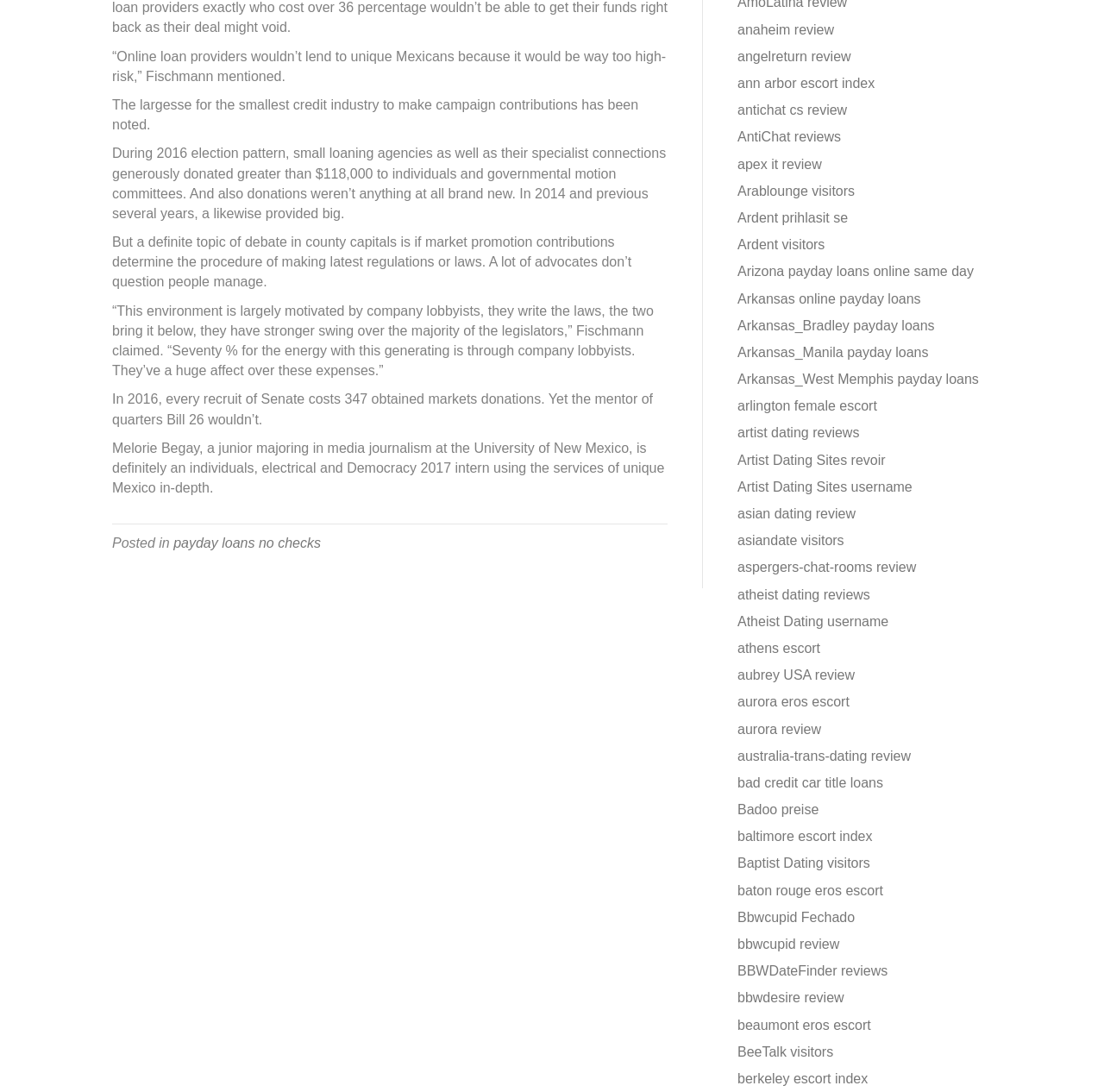Show the bounding box coordinates for the element that needs to be clicked to execute the following instruction: "Visit 'anaheim review'". Provide the coordinates in the form of four float numbers between 0 and 1, i.e., [left, top, right, bottom].

[0.668, 0.02, 0.756, 0.034]